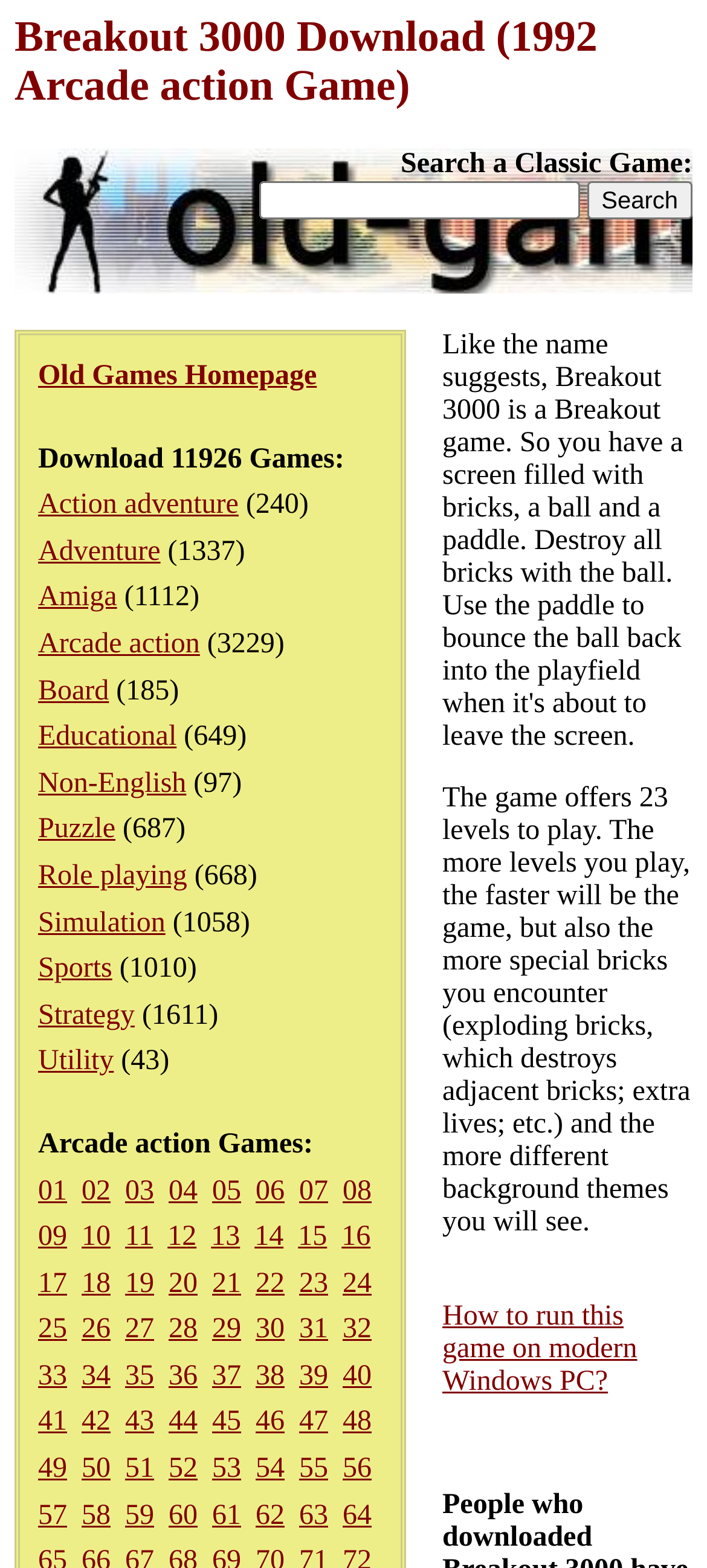Elaborate on the different components and information displayed on the webpage.

This webpage is dedicated to downloading classic games, specifically Breakout 3000, an arcade action game from 1992. At the top, there is a heading with the title "Breakout 3000 Download (1992 Arcade action Game)". Below this heading, there is a search bar with a label "Search a Classic Game:" and a "Search" button next to it. 

On the left side of the page, there are several links categorized by game genres, such as Action, Adventure, Amiga, Arcade action, Board, Educational, Non-English, Puzzle, Role playing, Simulation, Sports, Strategy, and Utility. Each genre has a number in parentheses, indicating the number of games available in that category.

Below the search bar, there is a section with a heading "Download 11926 Games:" followed by a list of numbered links, ranging from "01" to "34", which are likely pagination links for browsing through the game catalog.

The overall layout of the page is simple and easy to navigate, with a focus on providing access to a large collection of classic games.